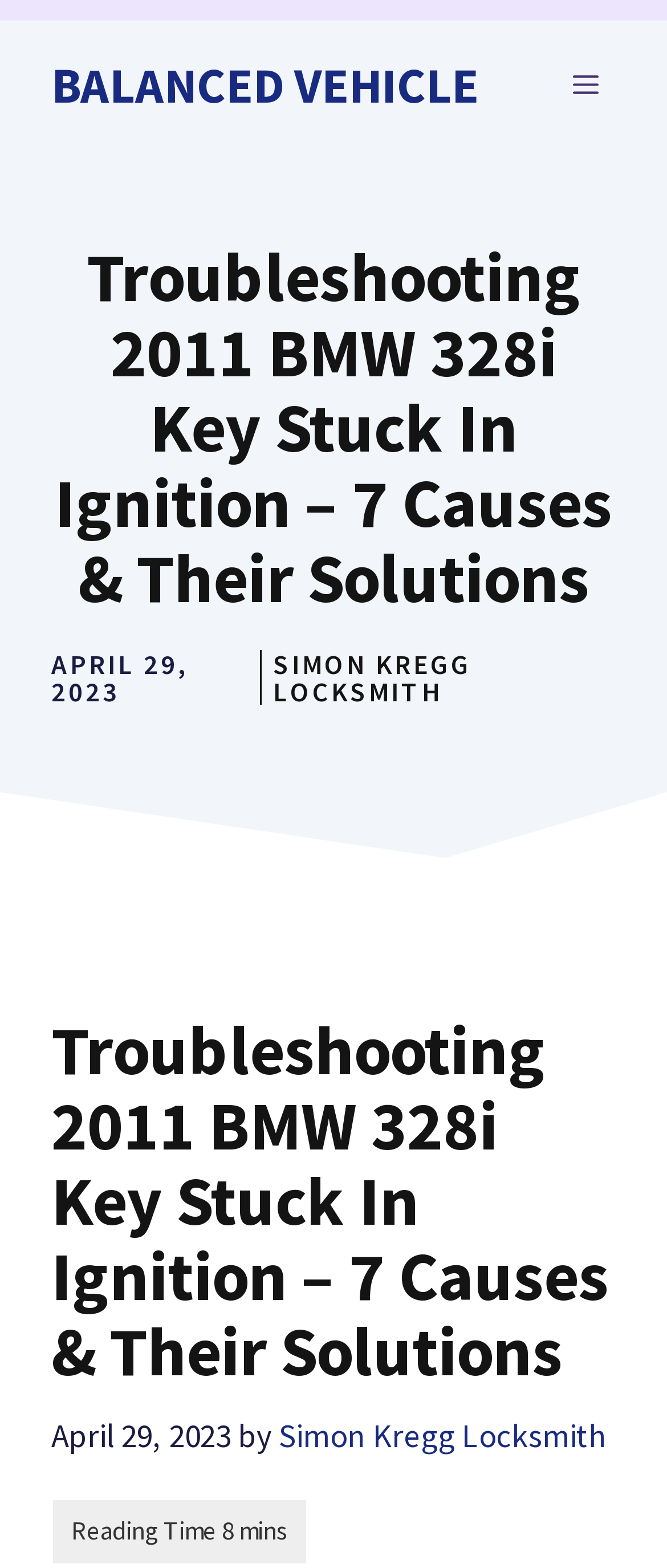Please answer the following question as detailed as possible based on the image: 
How many navigation links are there in the banner?

I found the navigation links in the banner by looking at the navigation element with the button 'MENU'. There is only one navigation link, which is the 'MENU' button.